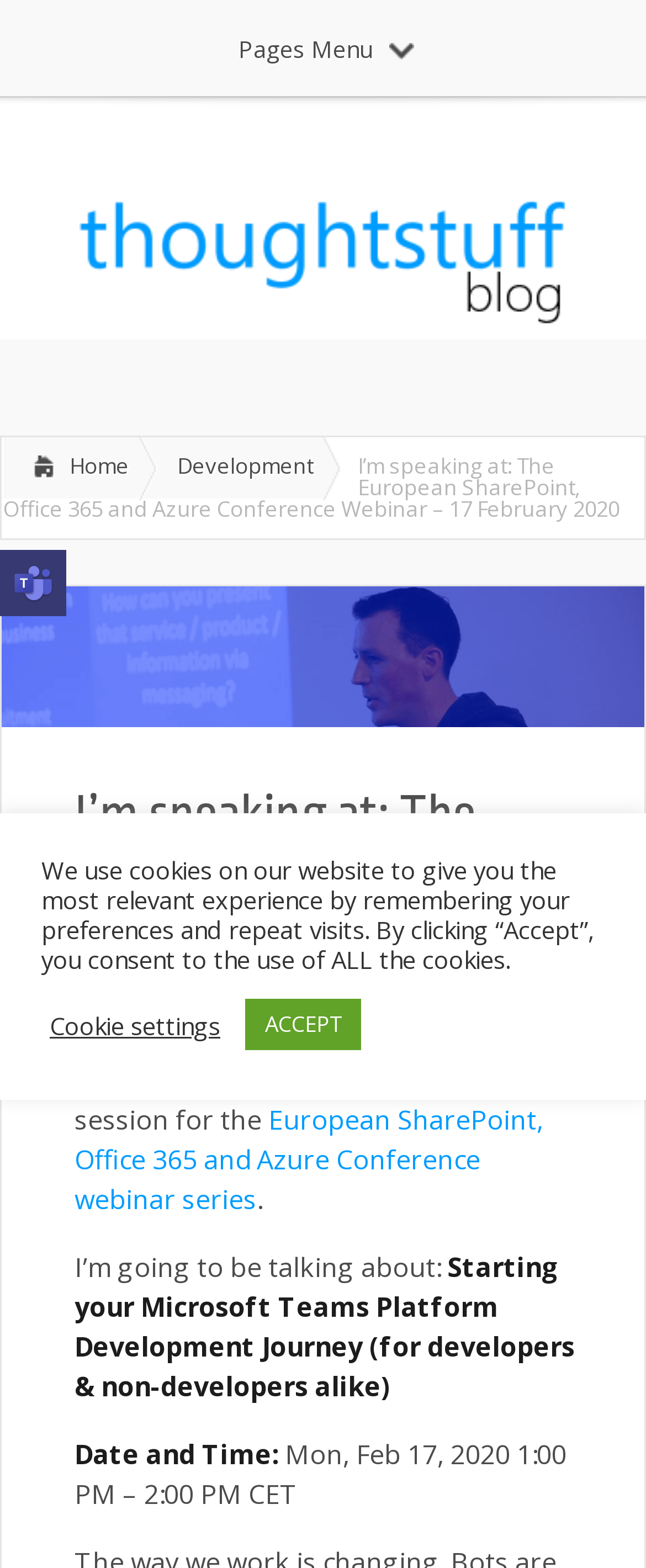Please identify the primary heading of the webpage and give its text content.

I’m speaking at: The European SharePoint, Office 365 and Azure Conference Webinar – 17 February 2020